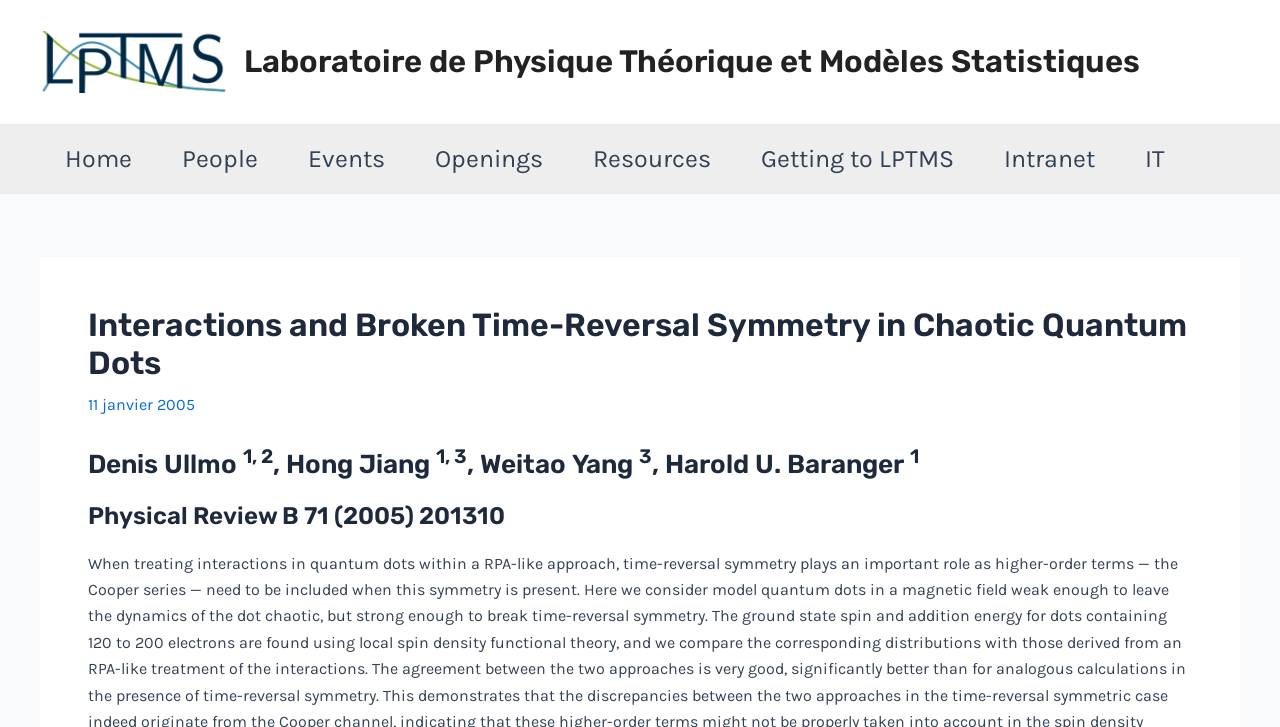How many links are in the navigation menu?
Look at the image and answer the question with a single word or phrase.

9